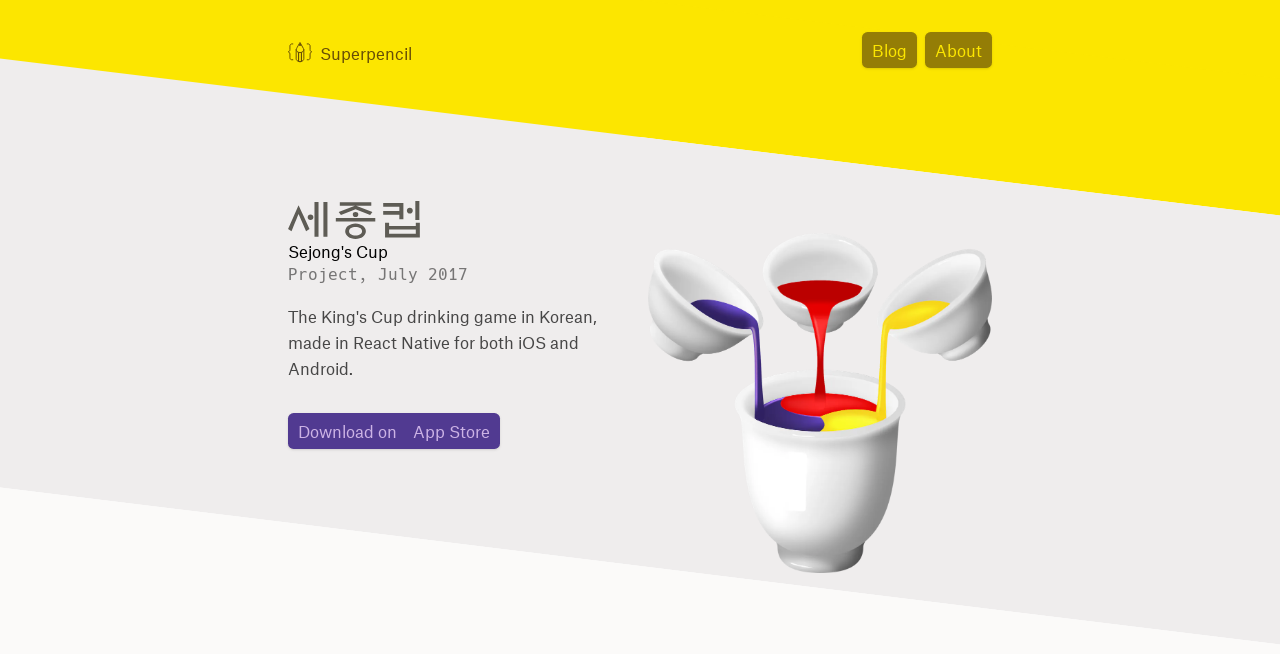Given the description of a UI element: "Download on  App Store", identify the bounding box coordinates of the matching element in the webpage screenshot.

[0.225, 0.595, 0.381, 0.65]